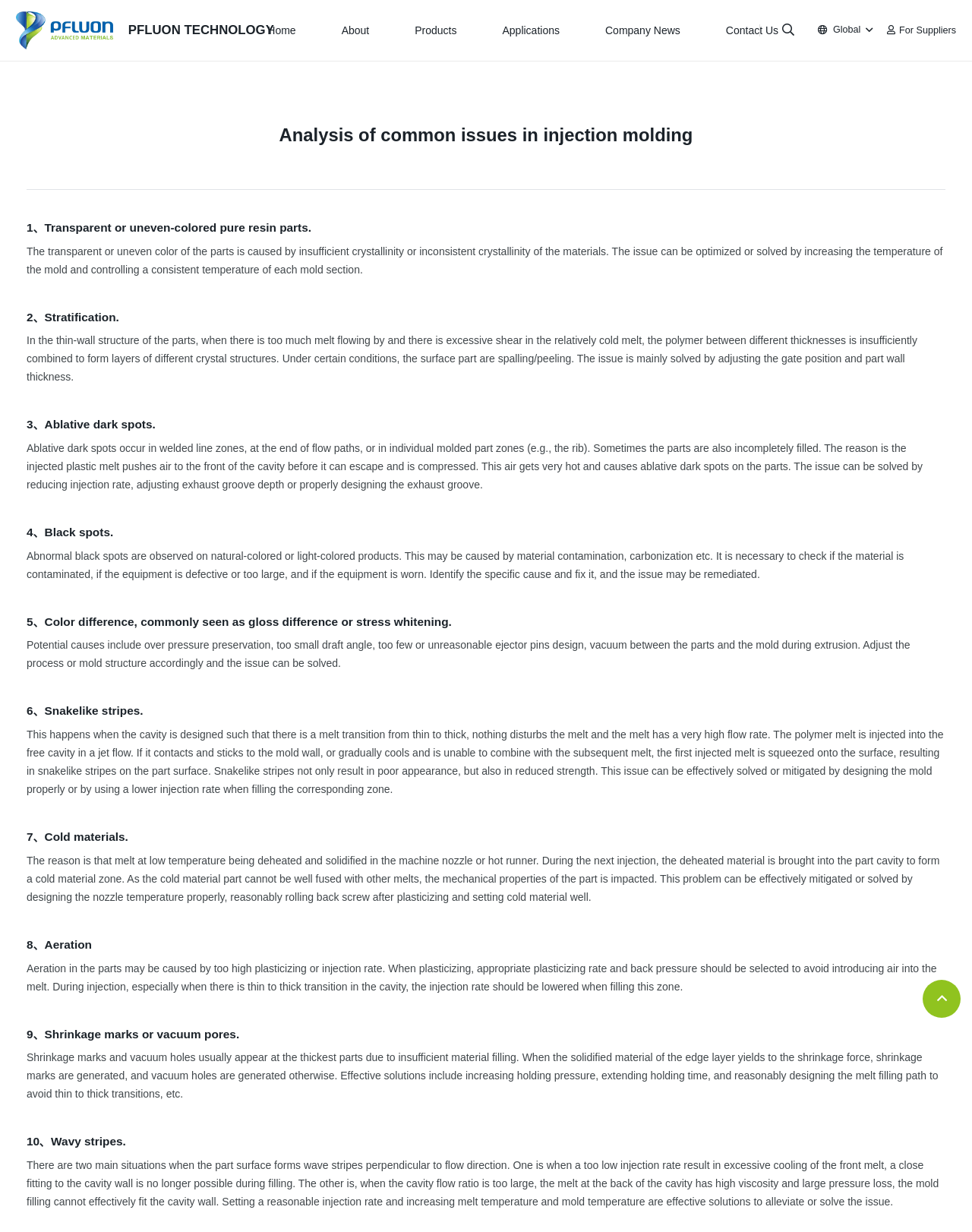Predict the bounding box of the UI element based on the description: "aria-label="Close"". The coordinates should be four float numbers between 0 and 1, formatted as [left, top, right, bottom].

[0.822, 0.015, 0.847, 0.035]